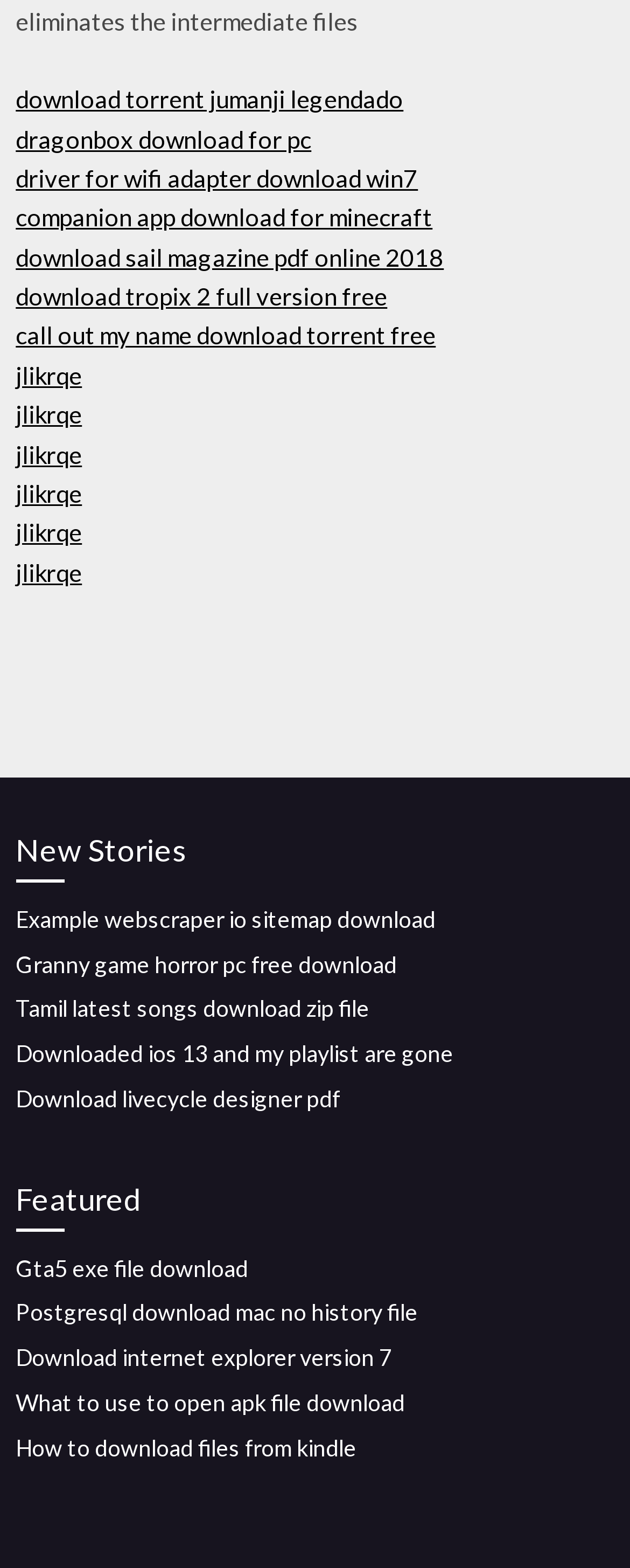Please pinpoint the bounding box coordinates for the region I should click to adhere to this instruction: "View the image".

None